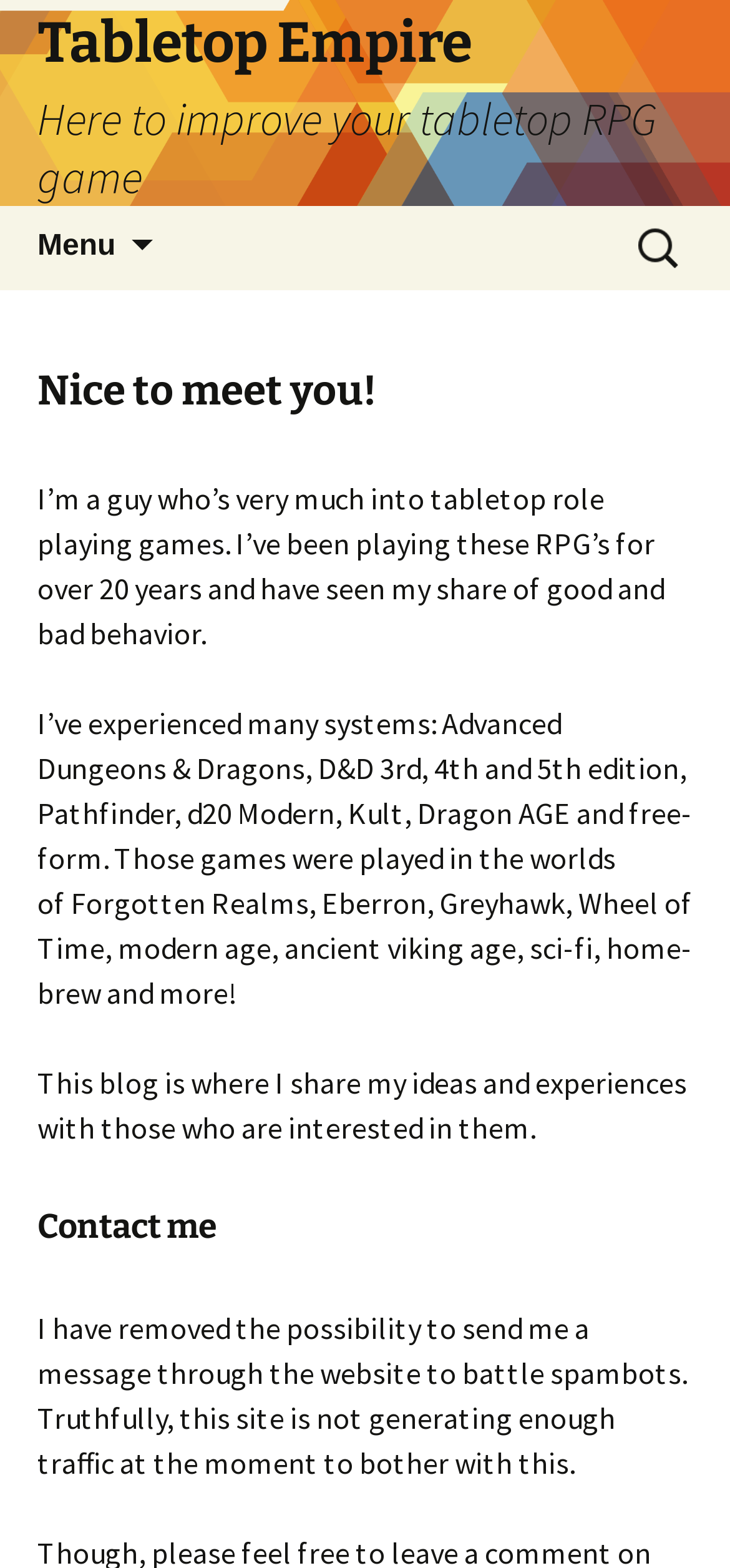What is the author's current website traffic?
Please give a detailed and elaborate answer to the question based on the image.

The text mentions 'this site is not generating enough traffic at the moment', which suggests that the author's current website traffic is low.